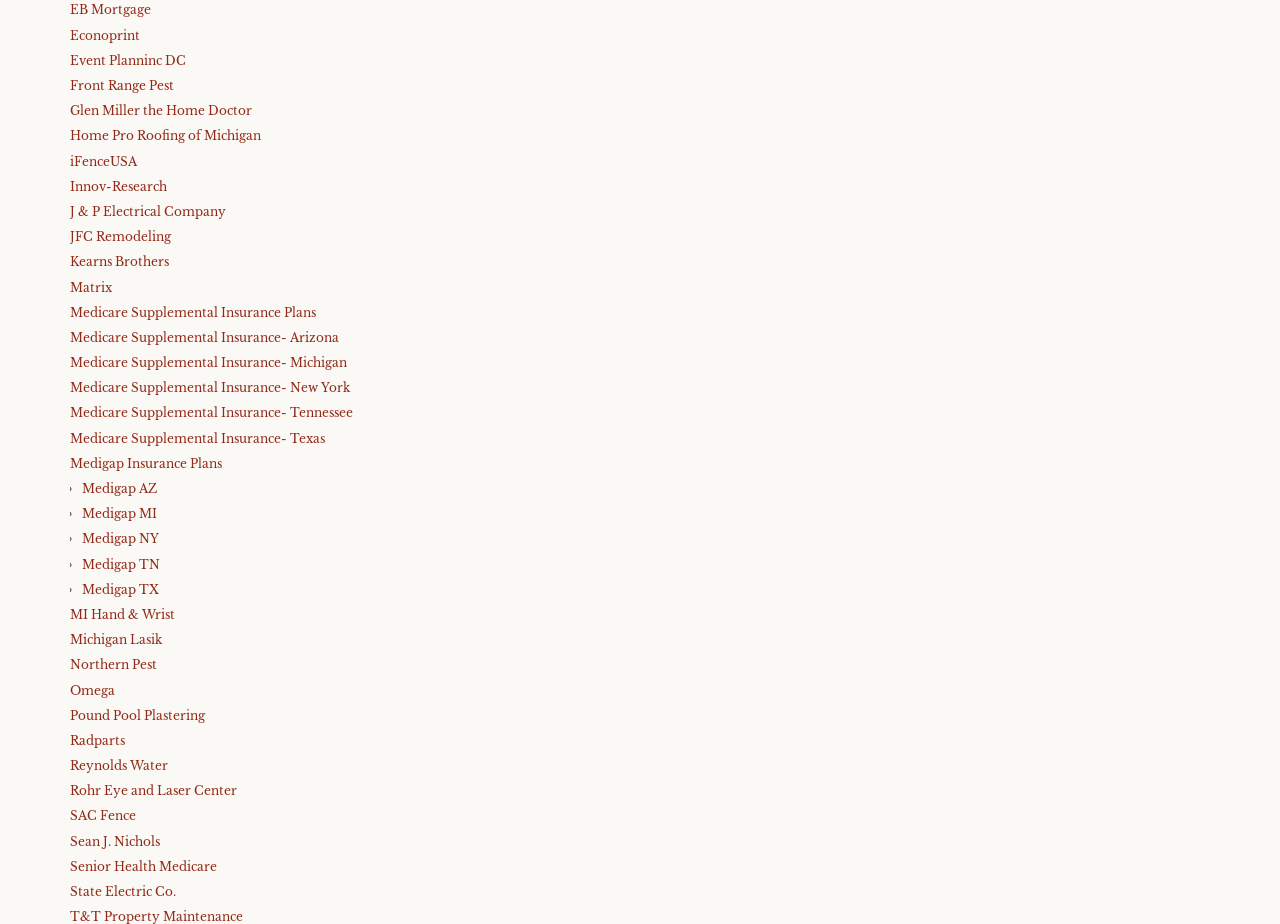What is the first link on the webpage?
Please provide a single word or phrase as your answer based on the screenshot.

EB Mortgage